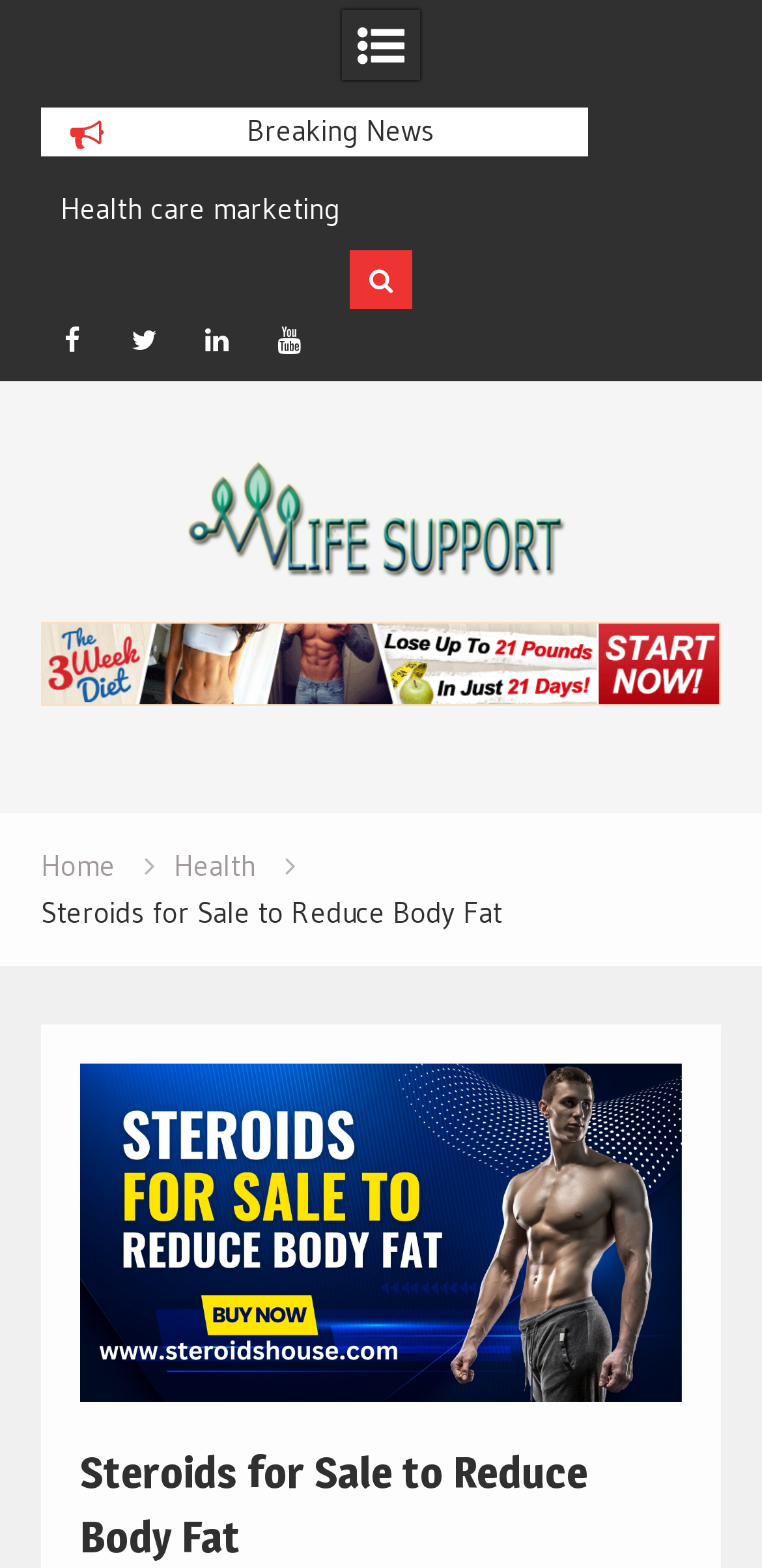Identify the bounding box coordinates of the clickable region necessary to fulfill the following instruction: "Read breaking news". The bounding box coordinates should be four float numbers between 0 and 1, i.e., [left, top, right, bottom].

[0.324, 0.071, 0.57, 0.095]